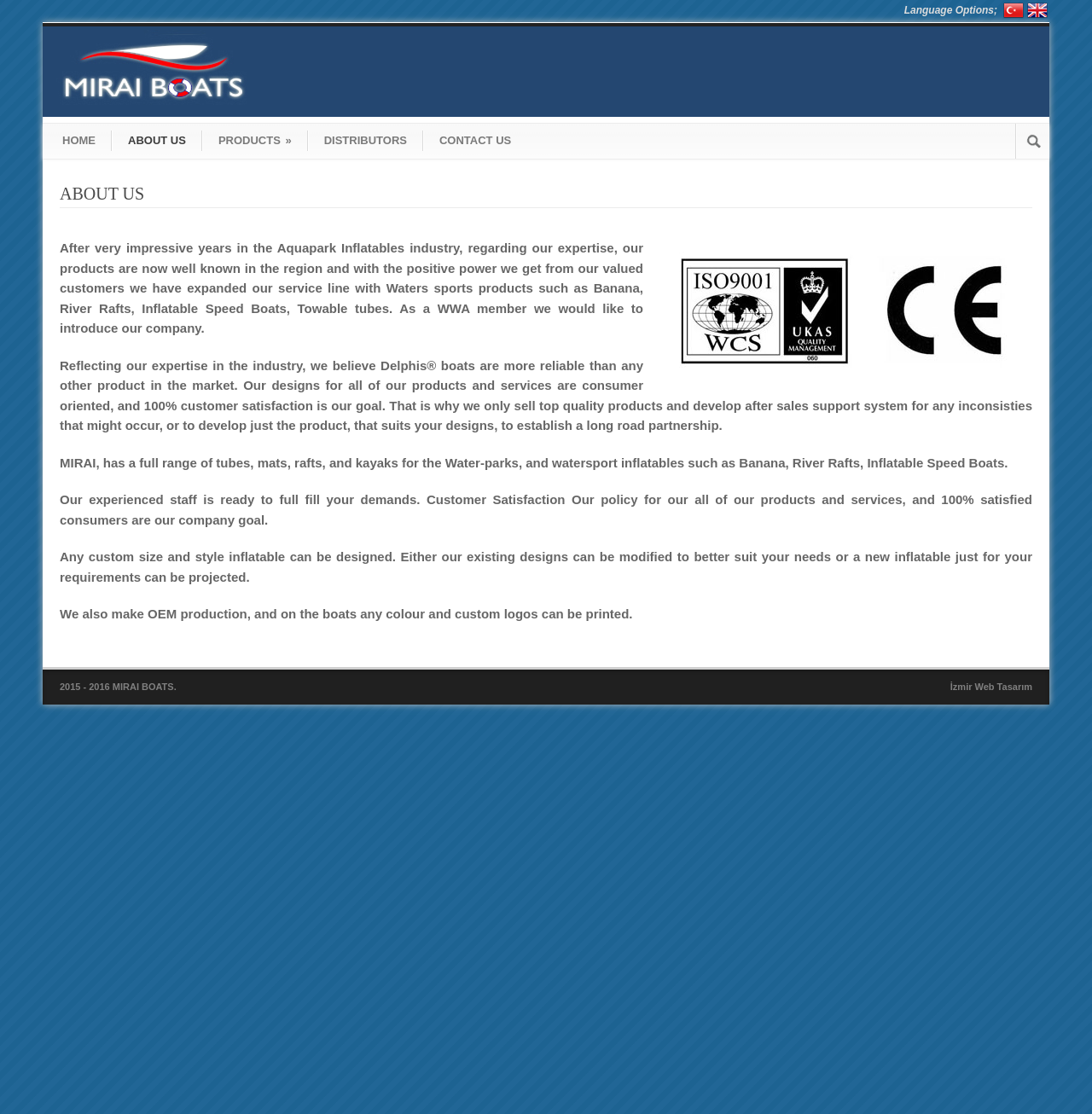Explain the webpage in detail, including its primary components.

The webpage is about Mirai Boats, specifically the "About Us" section. At the top, there is a navigation menu with links to "HOME", "ABOUT US", "PRODUCTS », "DISTRIBUTORS", and "CONTACT US". To the right of the navigation menu, there is a search box with a button. 

Below the navigation menu, there is a large heading that reads "ABOUT US". To the right of the heading, there is a logo image. 

The main content of the page is divided into several paragraphs of text. The first paragraph describes the company's history and expansion into watersports products. The second paragraph highlights the company's focus on customer satisfaction and the quality of their products. The third paragraph lists the various products offered, including tubes, mats, rafts, and kayaks. The fourth paragraph emphasizes the company's commitment to customer satisfaction and its experienced staff. The fifth paragraph mentions the possibility of custom-designed inflatables. The sixth paragraph notes that the company also offers OEM production and custom logo printing on boats.

At the bottom of the page, there is a copyright notice that reads "2015 - 2016 MIRAI BOATS." To the right of the copyright notice, there is a link to "İzmir Web Tasarım". In the top-right corner, there is a language options menu with links to "Turkish" and "English".